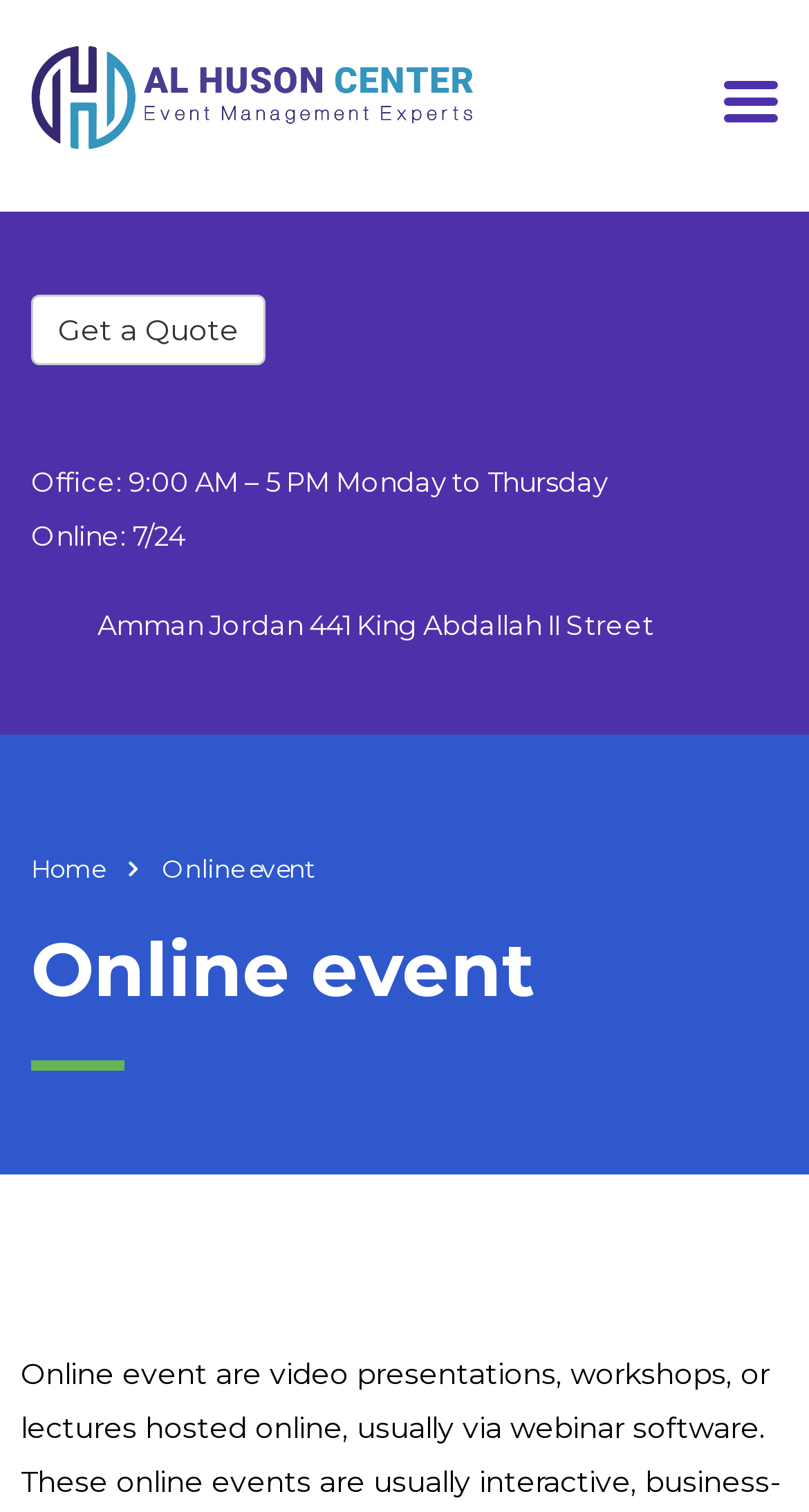Give a one-word or one-phrase response to the question: 
What are the office hours?

9:00 AM – 5 PM Monday to Thursday